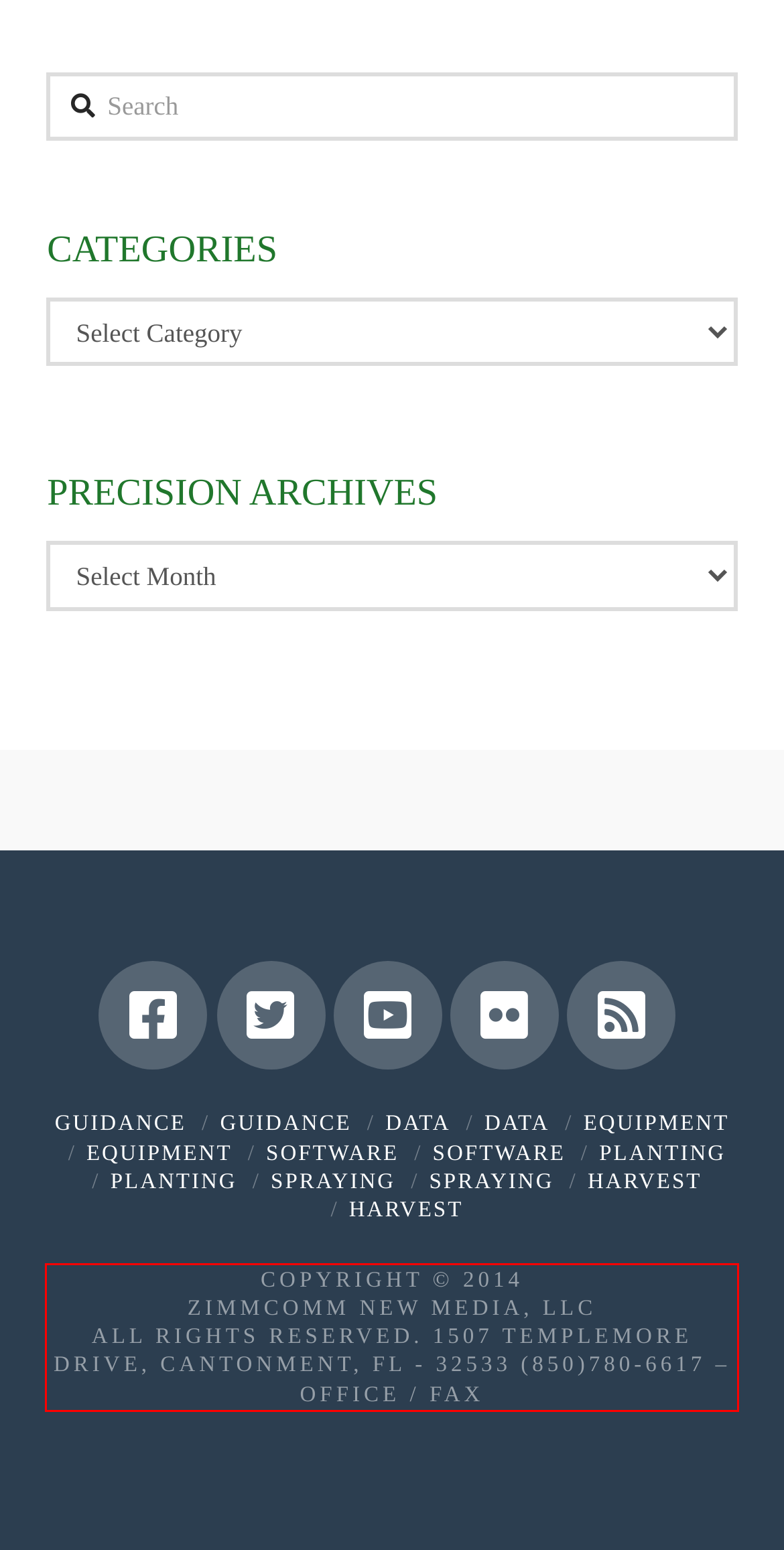There is a UI element on the webpage screenshot marked by a red bounding box. Extract and generate the text content from within this red box.

COPYRIGHT © 2014 ZIMMCOMM NEW MEDIA, LLC ALL RIGHTS RESERVED. 1507 TEMPLEMORE DRIVE, CANTONMENT, FL - 32533 (850)780-6617 – OFFICE / FAX